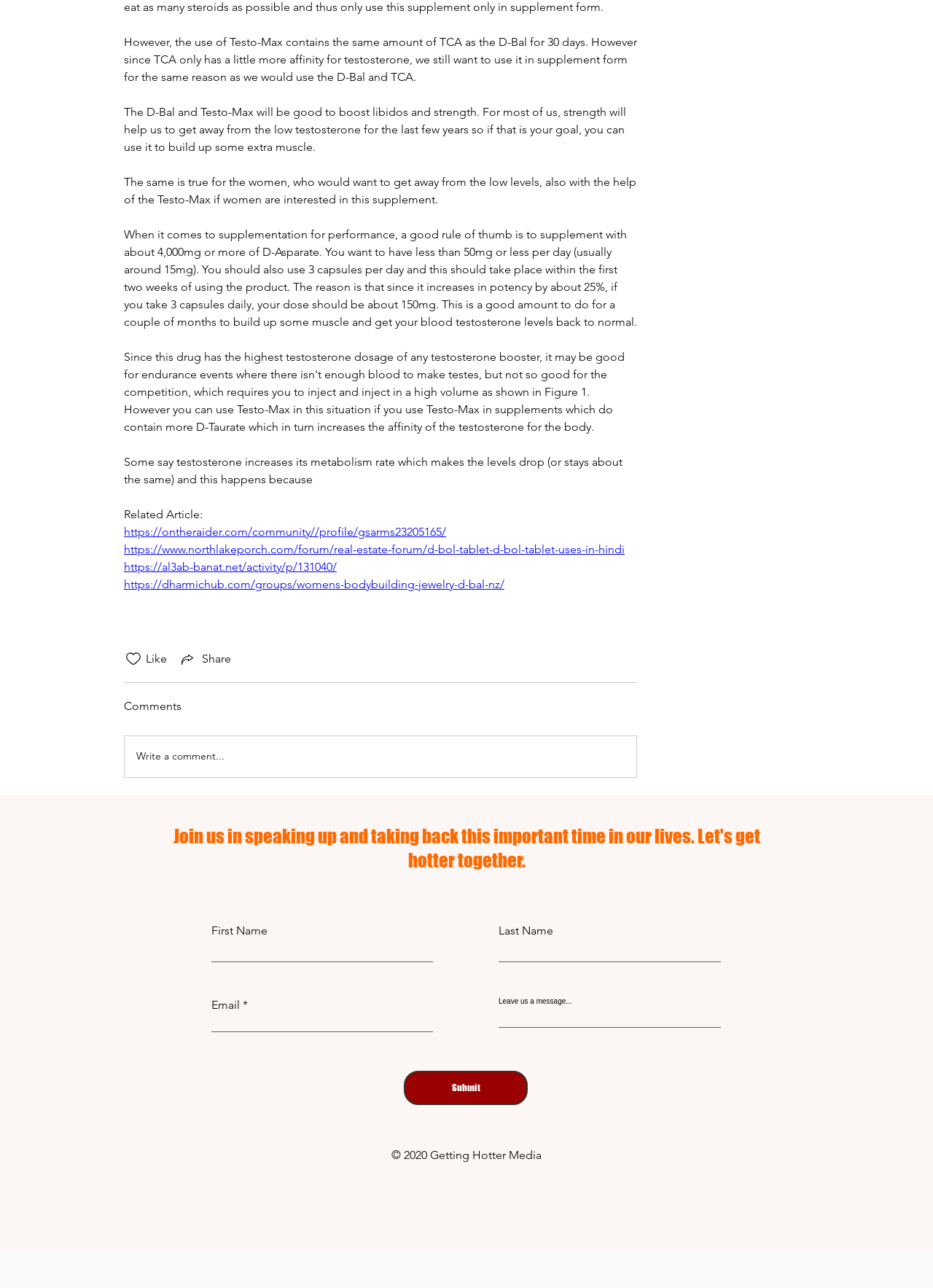Highlight the bounding box coordinates of the element that should be clicked to carry out the following instruction: "Click the 'Write a comment...' button". The coordinates must be given as four float numbers ranging from 0 to 1, i.e., [left, top, right, bottom].

[0.134, 0.572, 0.682, 0.603]